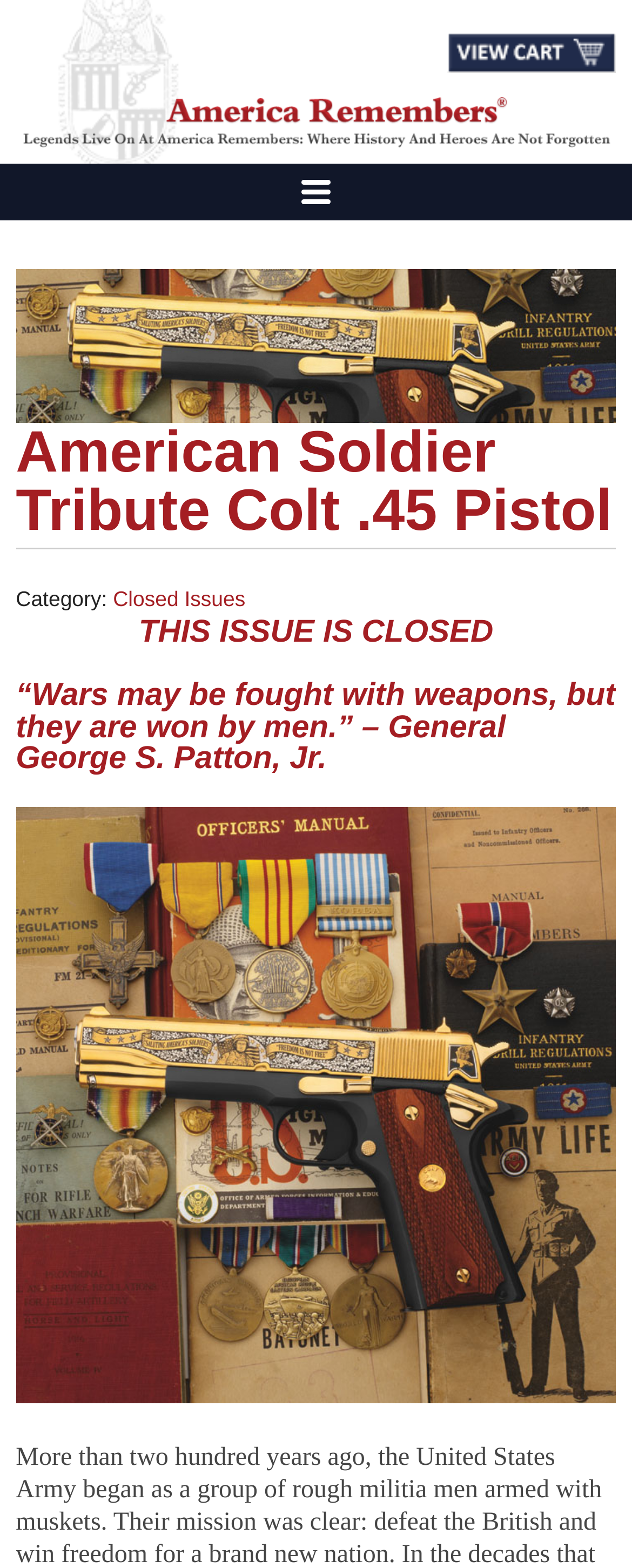What is the name of the pistol mentioned on the webpage?
Use the image to answer the question with a single word or phrase.

Colt.45 Pistol